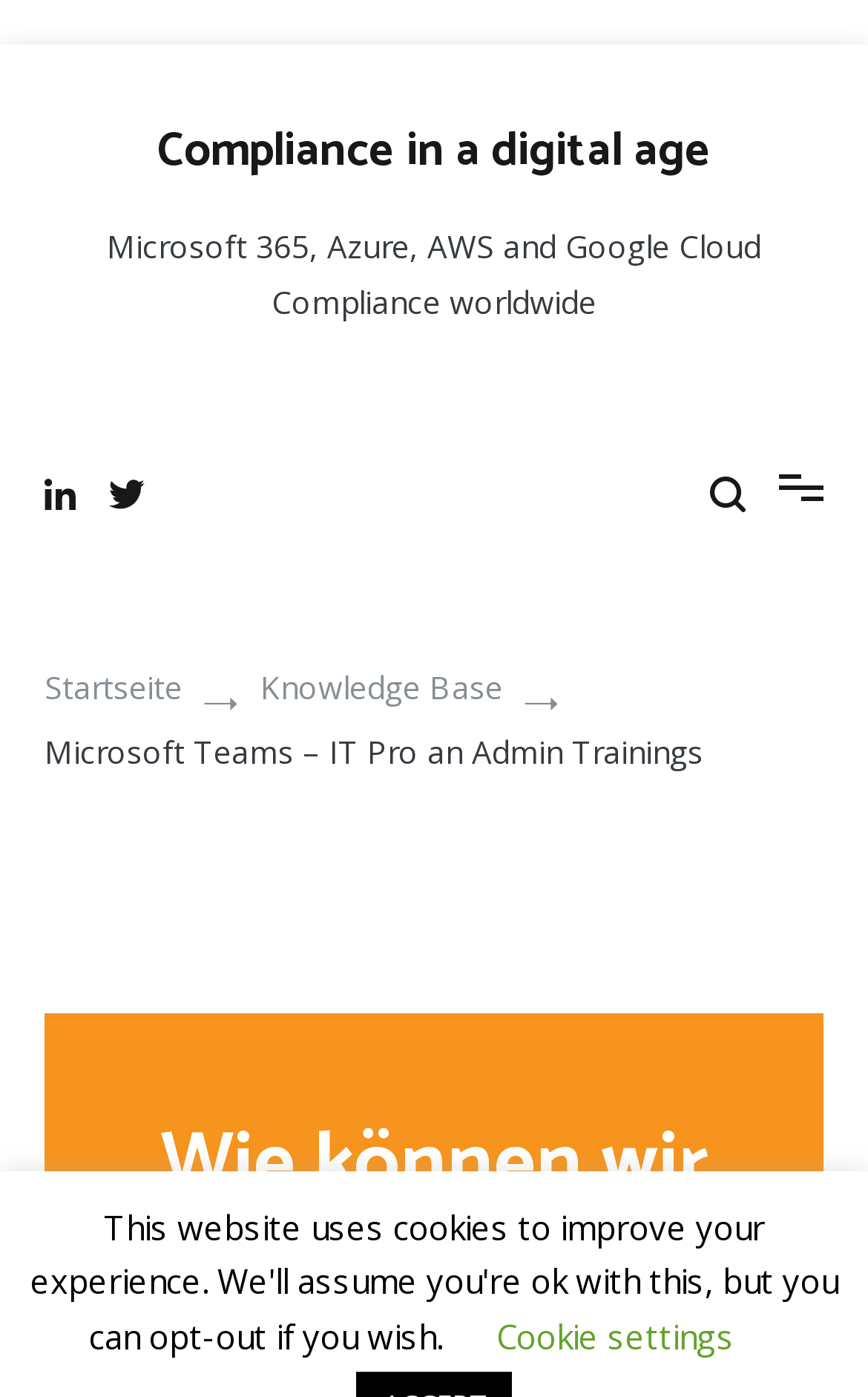Can you give a comprehensive explanation to the question given the content of the image?
What is the theme of the webpage?

The webpage has a heading 'Compliance in a digital age' and mentions 'Microsoft 365, Azure, AWS and Google Cloud Compliance worldwide', which suggests that the theme of the webpage is related to compliance in a digital age.